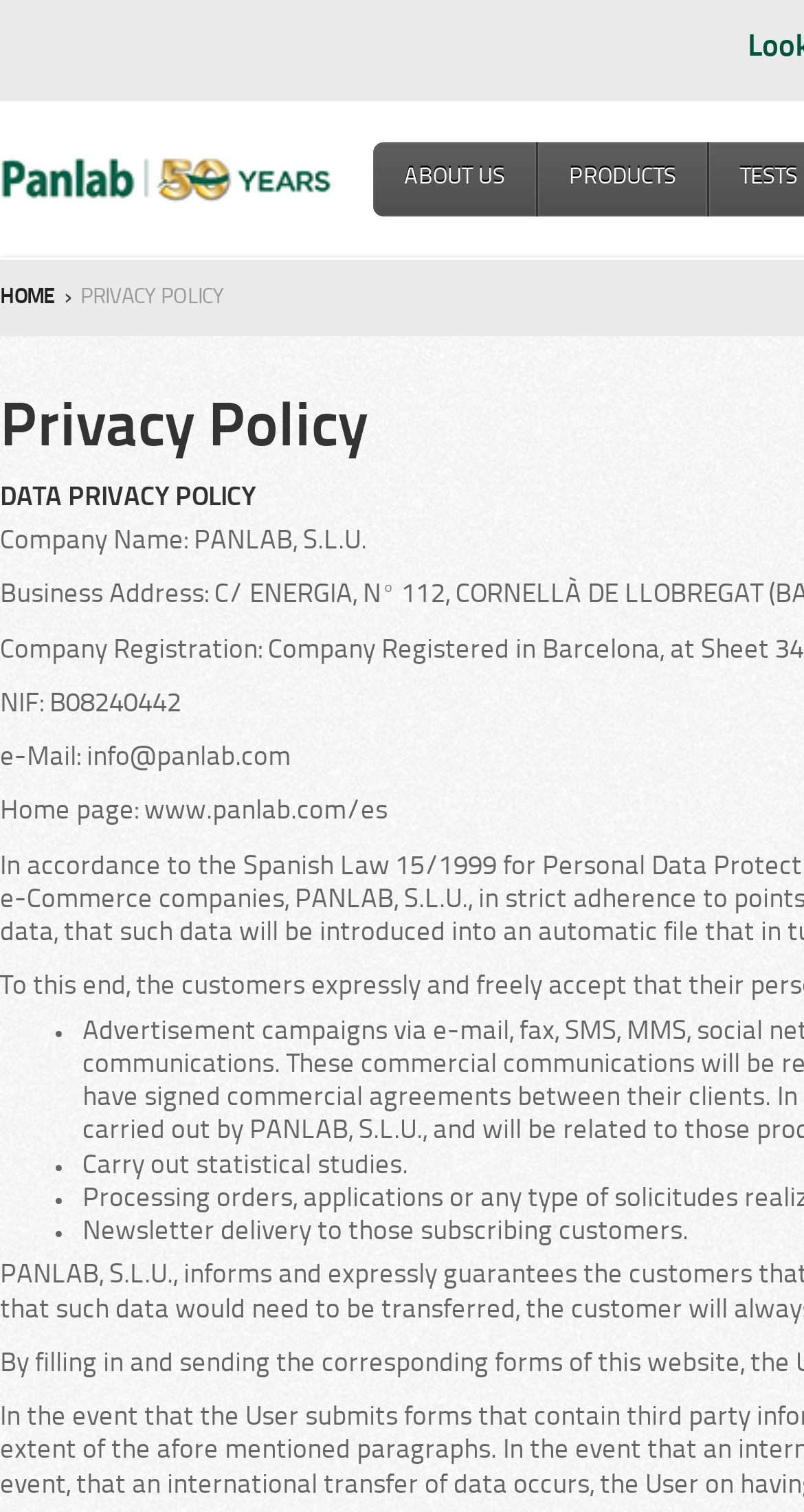What is the company name?
Please ensure your answer is as detailed and informative as possible.

I found the company name by looking at the static text element that says 'Company Name: PANLAB, S.L.U.' which is located at the top of the page, below the heading 'Privacy Policy'.